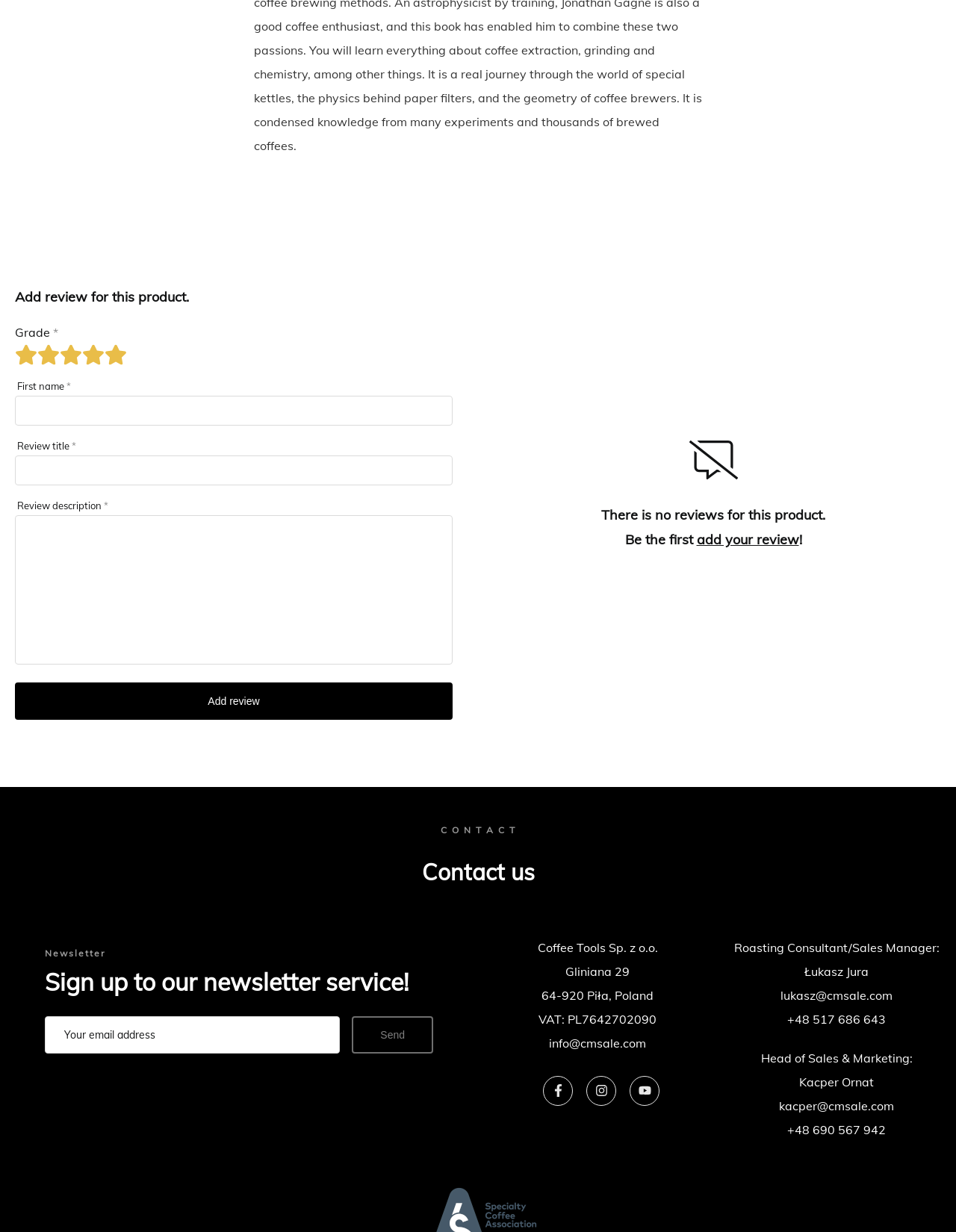Please provide a detailed answer to the question below by examining the image:
What is the company name mentioned at the bottom of the page?

I found the company name by looking at the static text element 'Coffee Tools Sp. z o.o.' which is located at the bottom of the page, indicating that it is the company name.